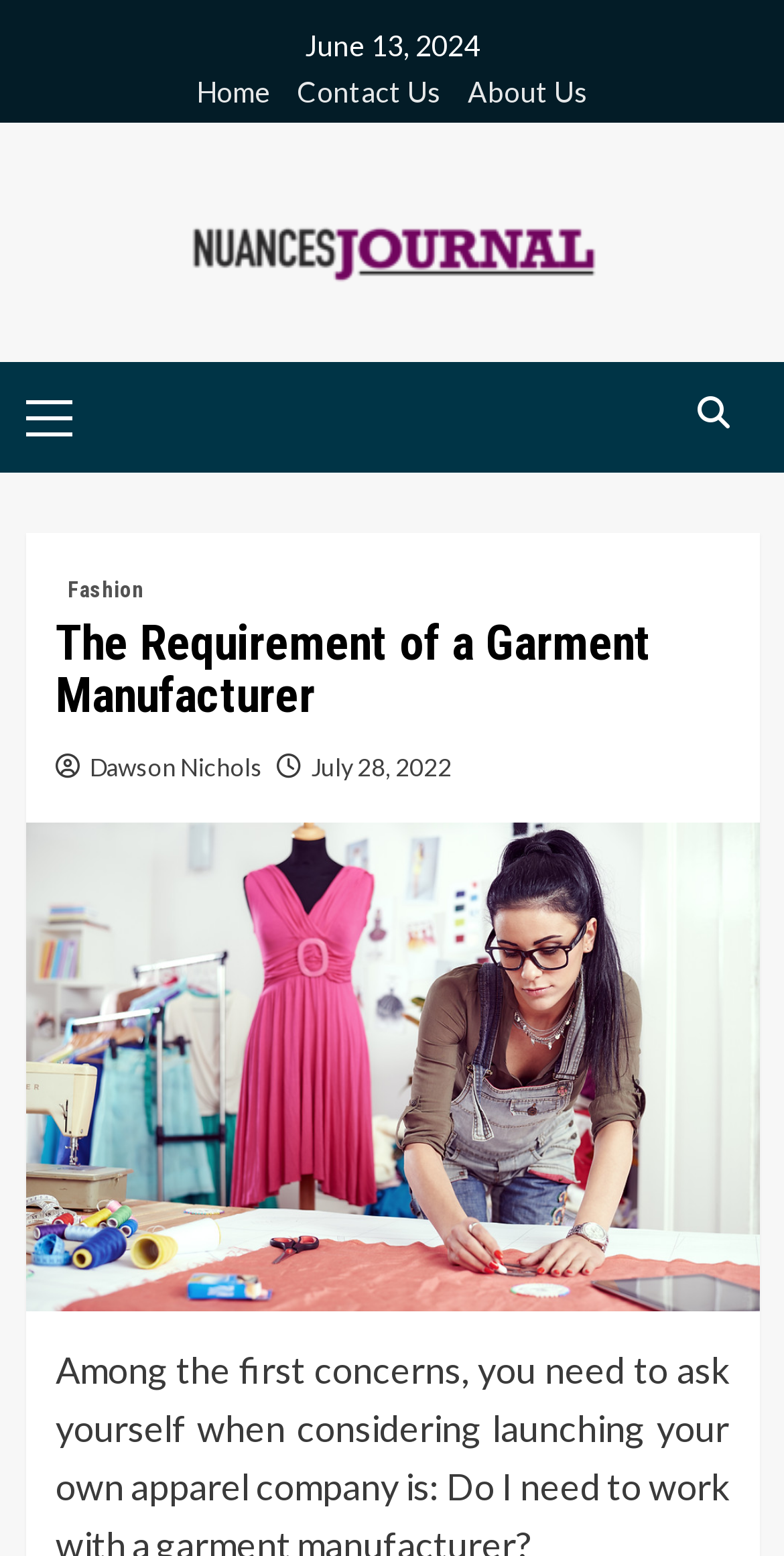Locate the bounding box coordinates of the area to click to fulfill this instruction: "go to home page". The bounding box should be presented as four float numbers between 0 and 1, in the order [left, top, right, bottom].

[0.25, 0.047, 0.345, 0.079]